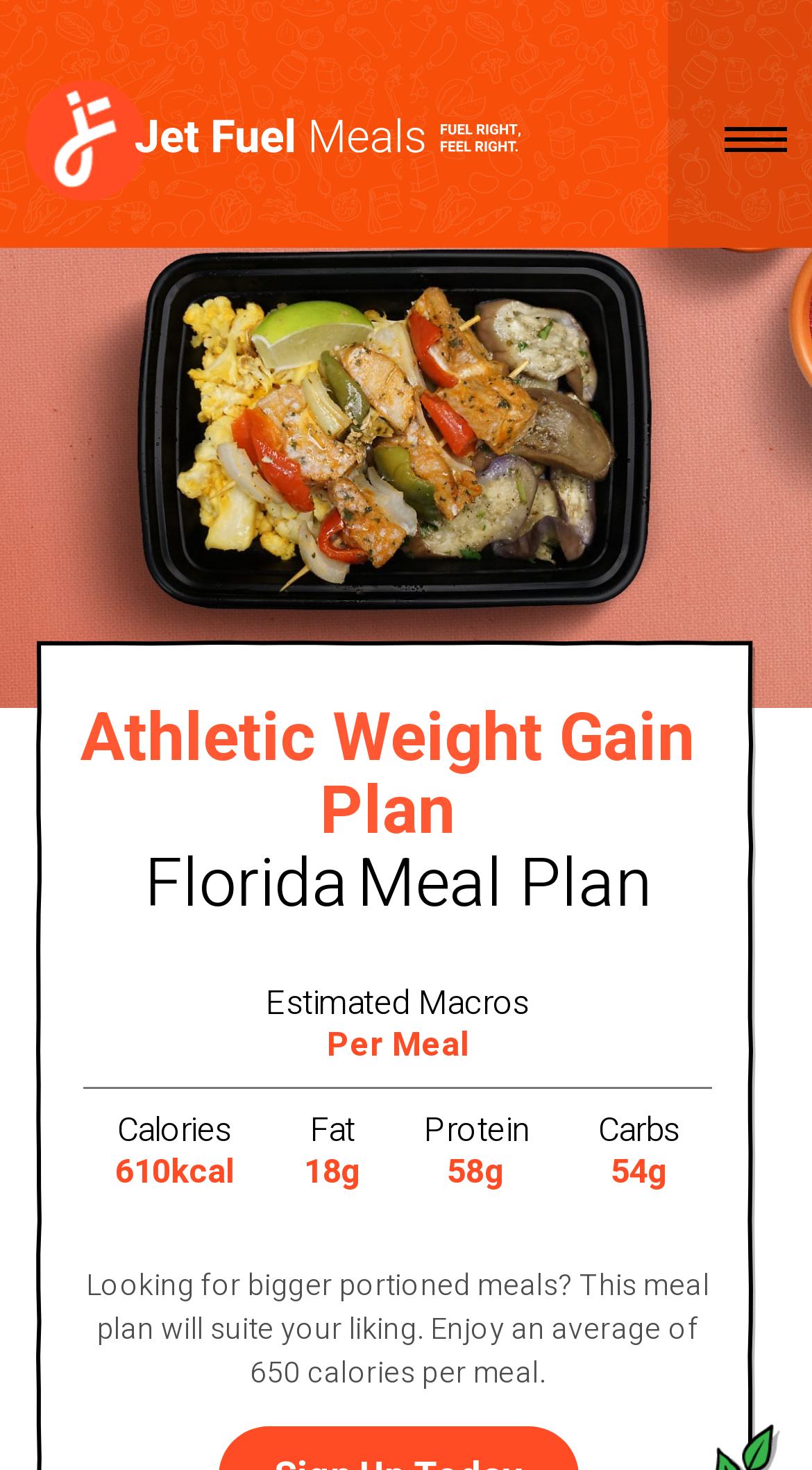What type of meal plan is offered?
Refer to the image and provide a detailed answer to the question.

Based on the webpage content, specifically the heading 'Athletic Weight Gain Plan' and the description 'Enjoy an average of 650 calories per meal', it can be inferred that the meal plan offered is a Paleo meal prep service.